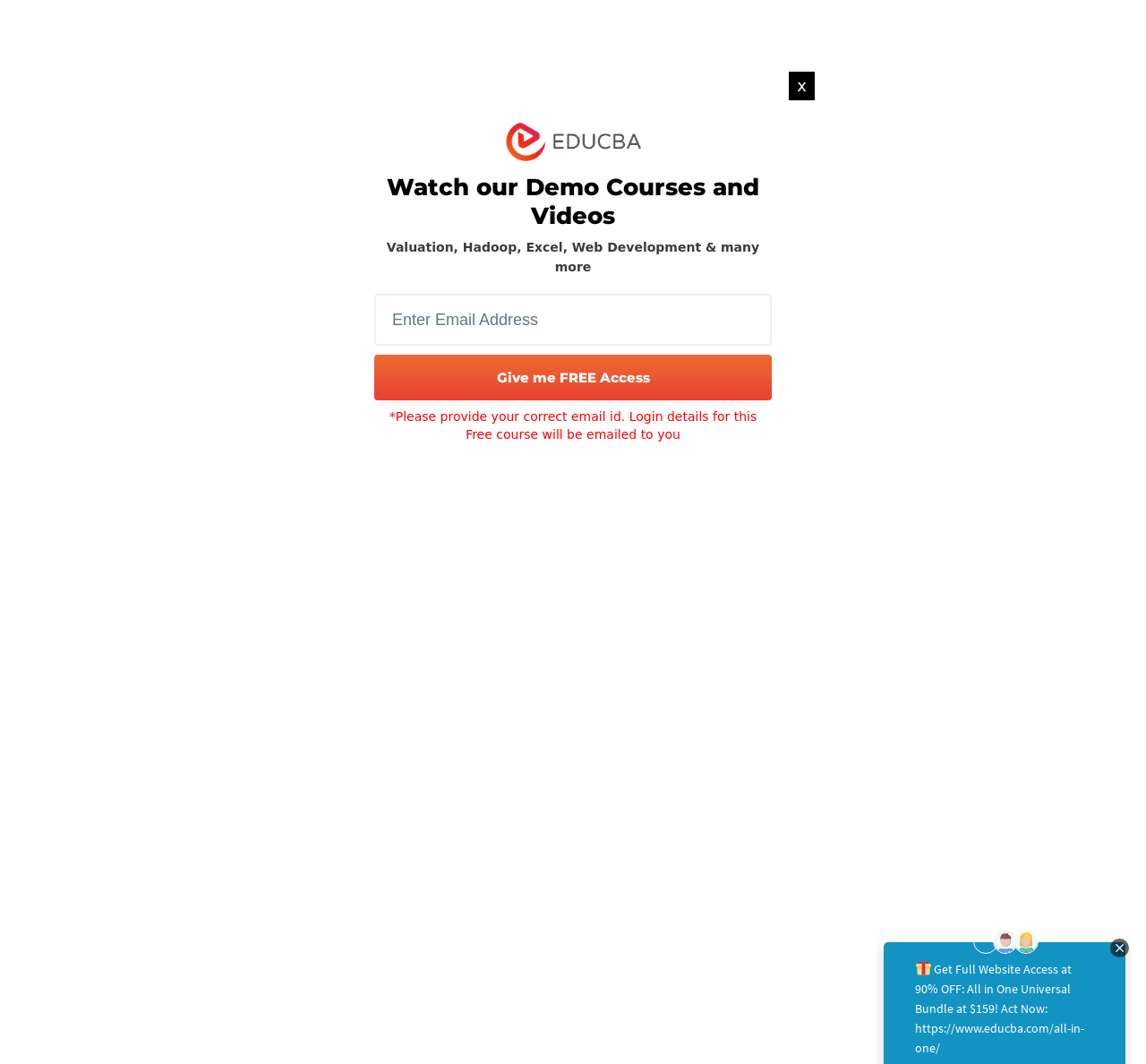Respond to the following question with a brief word or phrase:
Who is the author of the article?

Narayan Bista